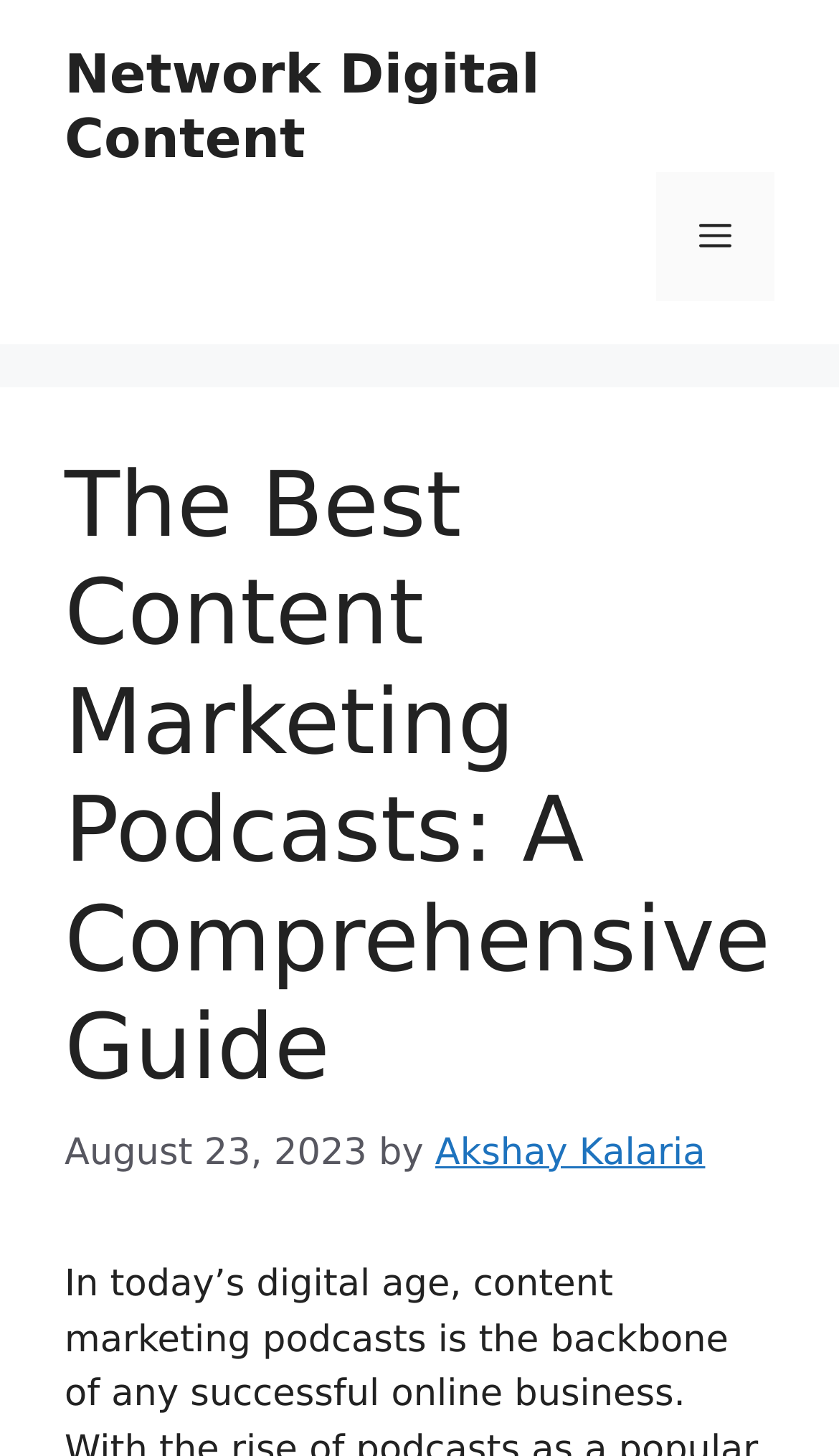Explain the webpage in detail.

The webpage is about content marketing podcasts, with a focus on providing a comprehensive guide. At the top of the page, there is a banner that spans the entire width, containing a link to "Network Digital Content" on the left side and a mobile toggle button on the right side. The mobile toggle button is labeled as "Menu" and is not currently expanded.

Below the banner, there is a header section that takes up most of the page's width. It contains a heading that reads "The Best Content Marketing Podcasts: A Comprehensive Guide", which is the main title of the page. Underneath the heading, there is a timestamp indicating that the content was published on August 23, 2023, followed by the author's name, "Akshay Kalaria", which is a clickable link.

Overall, the webpage appears to be a blog post or article that provides information and guidance on content marketing podcasts, with a clear title, publication date, and author attribution.